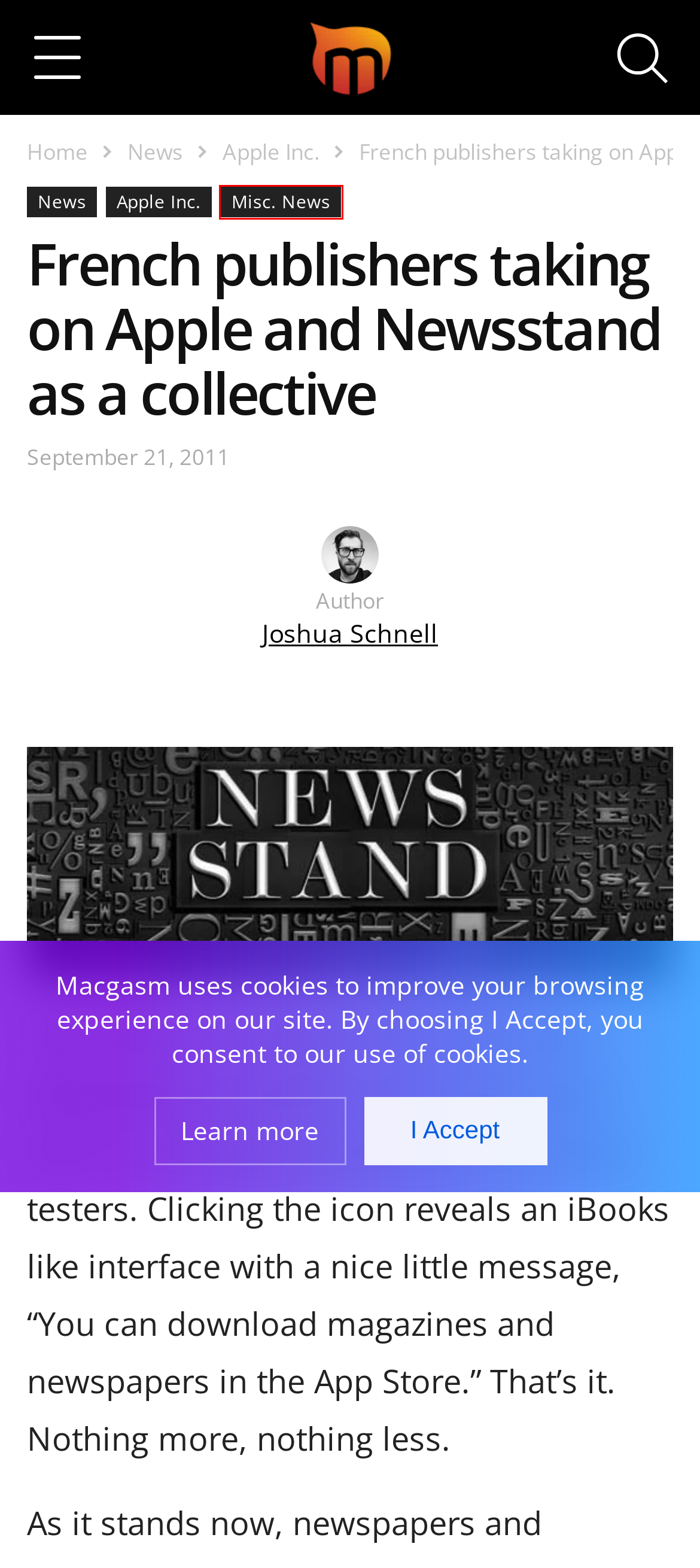Take a look at the provided webpage screenshot featuring a red bounding box around an element. Select the most appropriate webpage description for the page that loads after clicking on the element inside the red bounding box. Here are the candidates:
A. Apple Inc. Archives - Page 1 of 188 - Macgasm
B. Misc. News Archives - Page 1 of 166 - Macgasm
C. Apple Announced "Let Loose" Event on May 7th
D. Privacy Policy
E. Joshua Schnell, Author at Macgasm
F. News Archives - Page 1 of 653 - Macgasm
G. Macgasm - Tech News With An Apple Focus
H. Apple and New Tax Rules in Canada

B